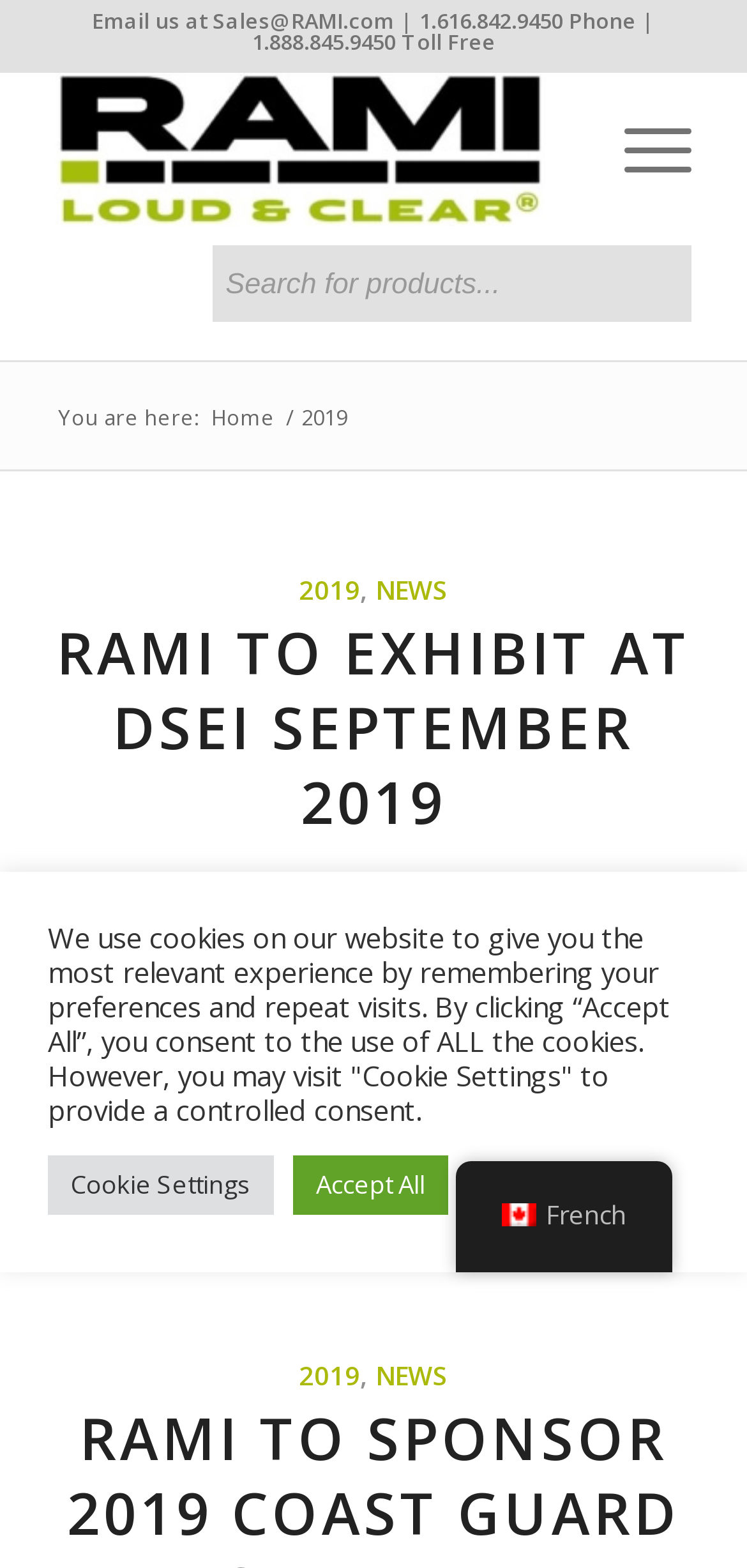Respond to the following question with a brief word or phrase:
How many links are available in the main menu?

2